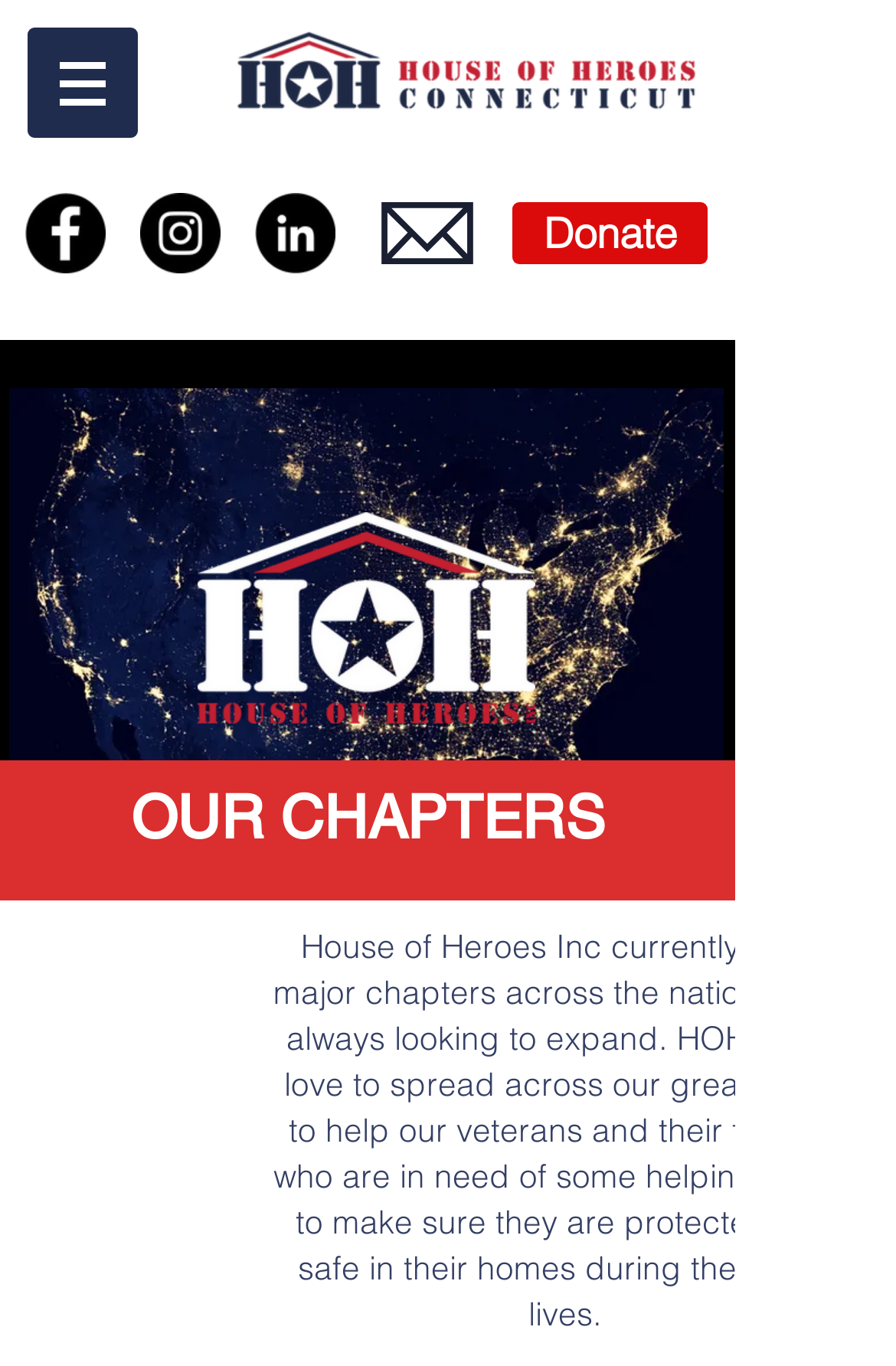Using the provided description aria-label="LinkedIn", find the bounding box coordinates for the UI element. Provide the coordinates in (top-left x, top-left y, bottom-right x, bottom-right y) format, ensuring all values are between 0 and 1.

[0.285, 0.141, 0.374, 0.2]